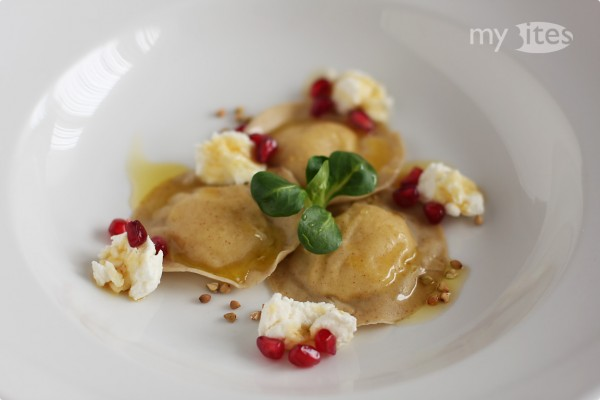Provide a one-word or one-phrase answer to the question:
What adds a crunchy texture to the dish?

Toasted buckwheat